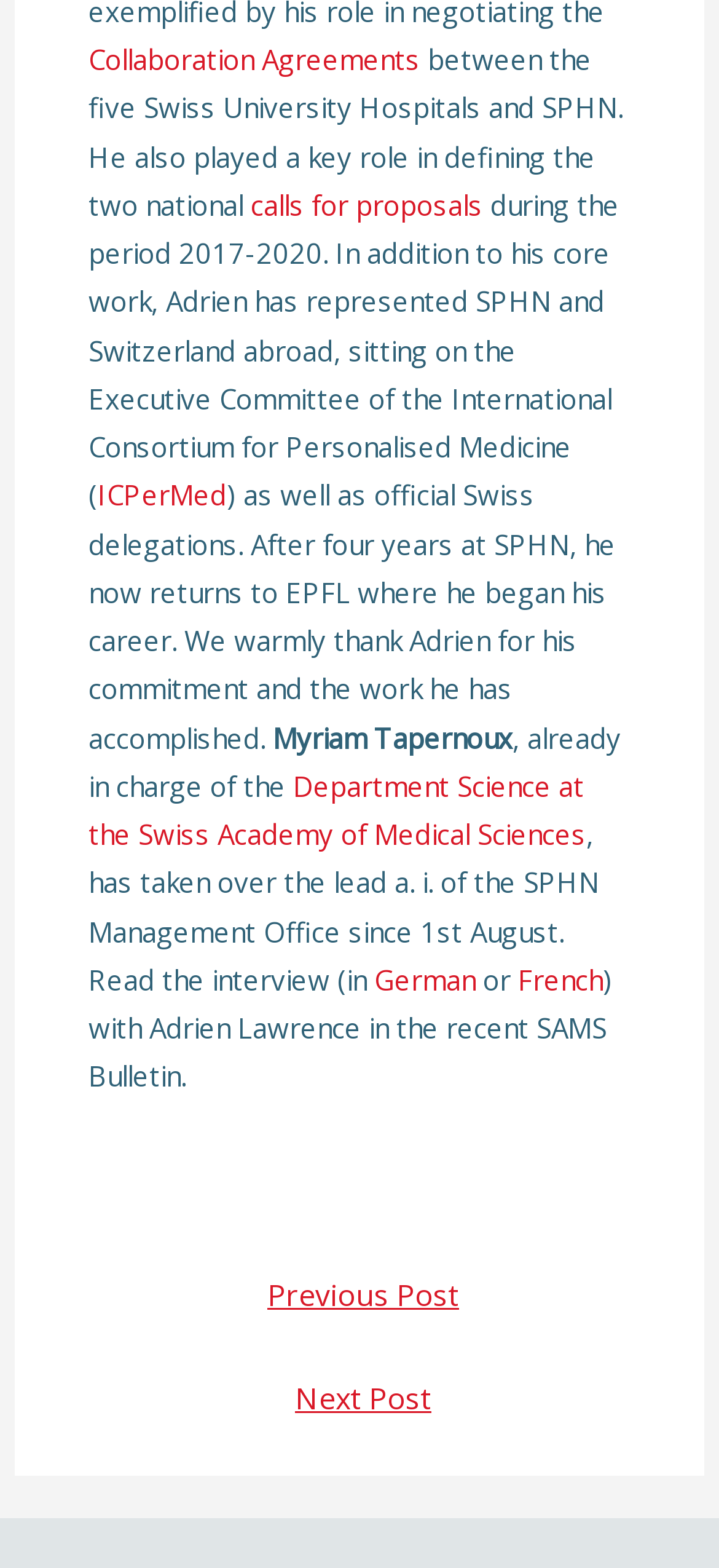Provide the bounding box coordinates for the area that should be clicked to complete the instruction: "Read the interview in German".

[0.521, 0.613, 0.662, 0.636]